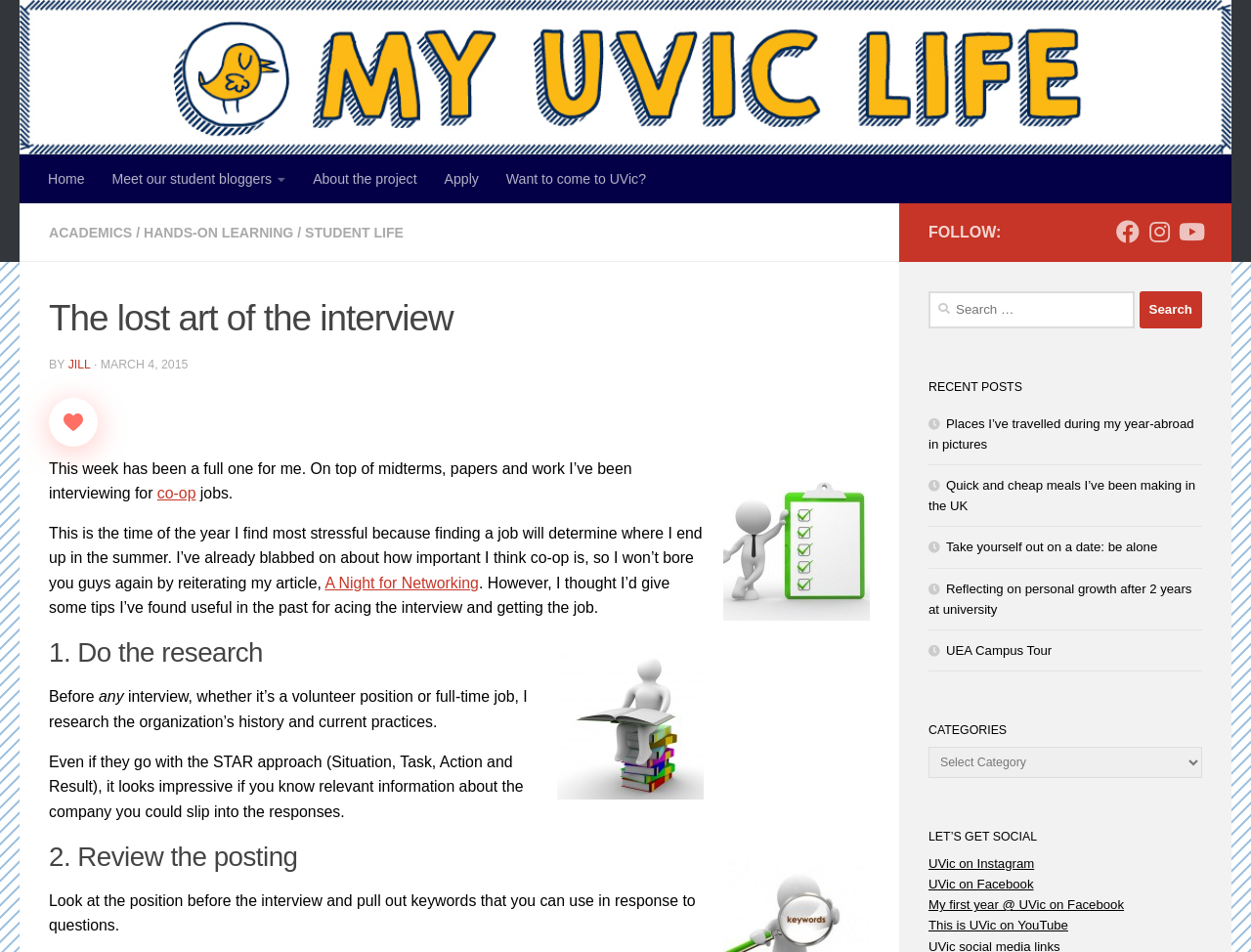Look at the image and give a detailed response to the following question: What is the name of the social media platform mentioned in the 'LET'S GET SOCIAL' section?

The social media platform mentioned in the 'LET'S GET SOCIAL' section is Instagram, which is a link element with OCR text 'UVic on Instagram'.